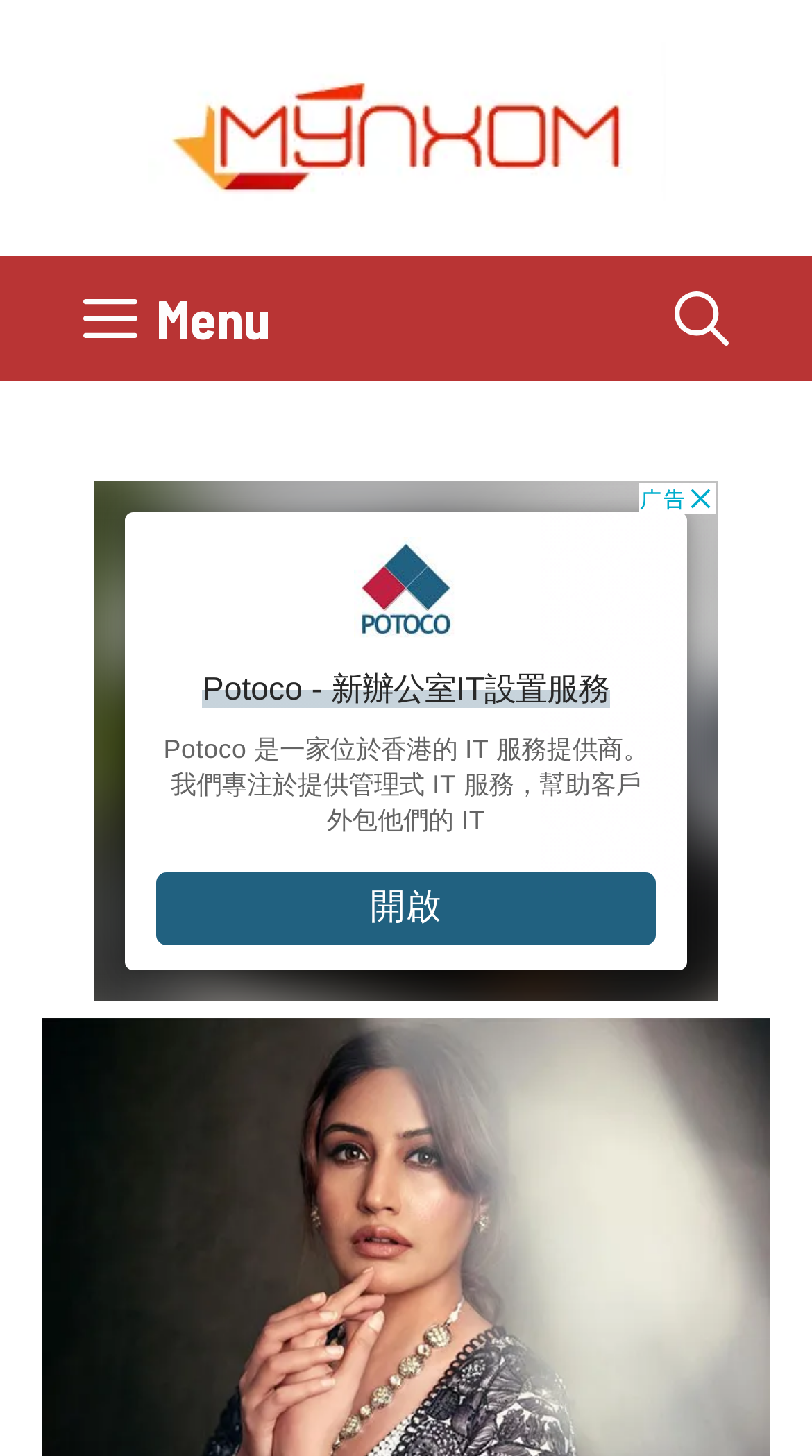Find the bounding box coordinates for the HTML element described in this sentence: "aria-label="Open search"". Provide the coordinates as four float numbers between 0 and 1, in the format [left, top, right, bottom].

[0.779, 0.176, 0.949, 0.262]